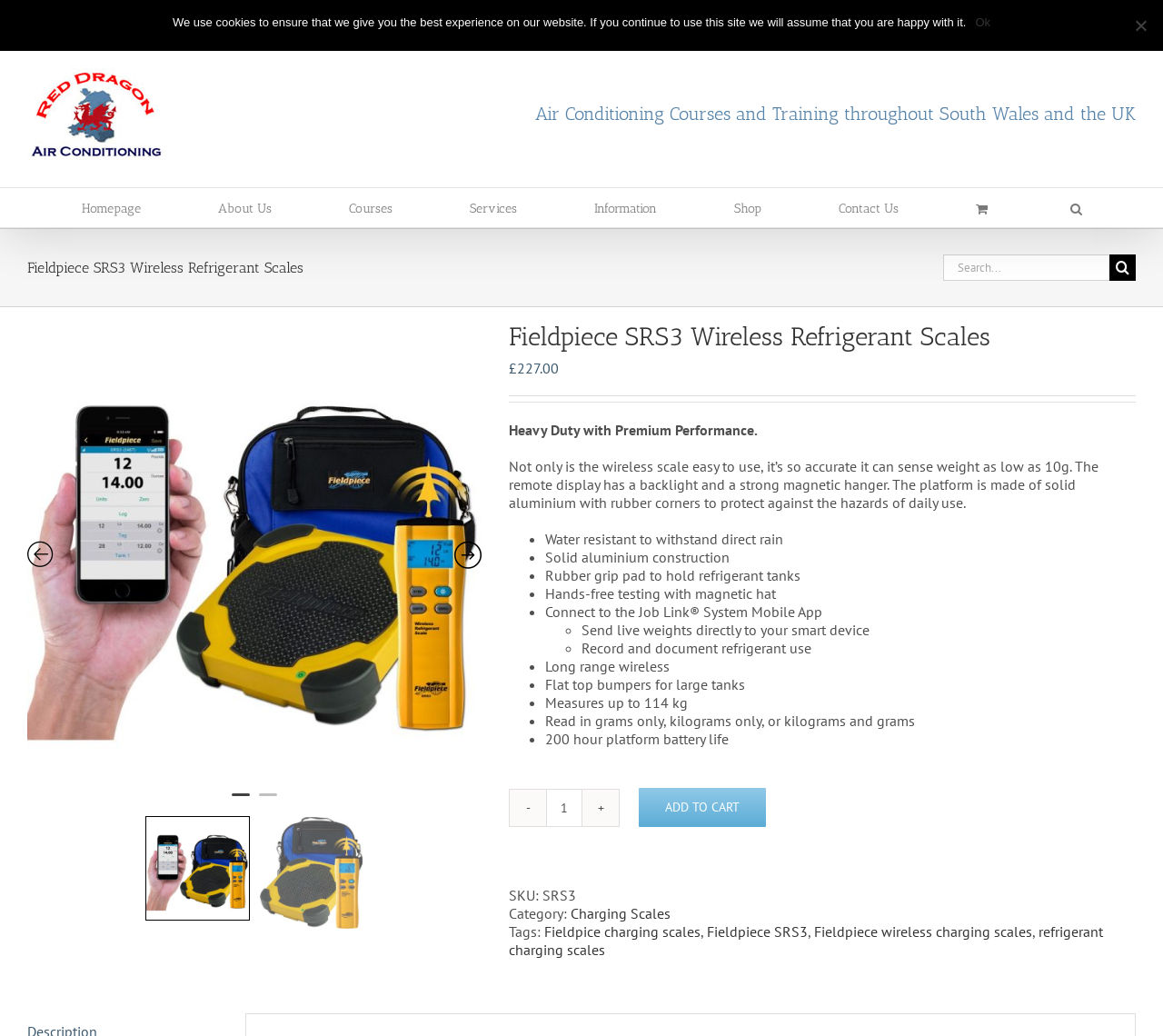Extract the main heading text from the webpage.

Fieldpiece SRS3 Wireless Refrigerant Scales